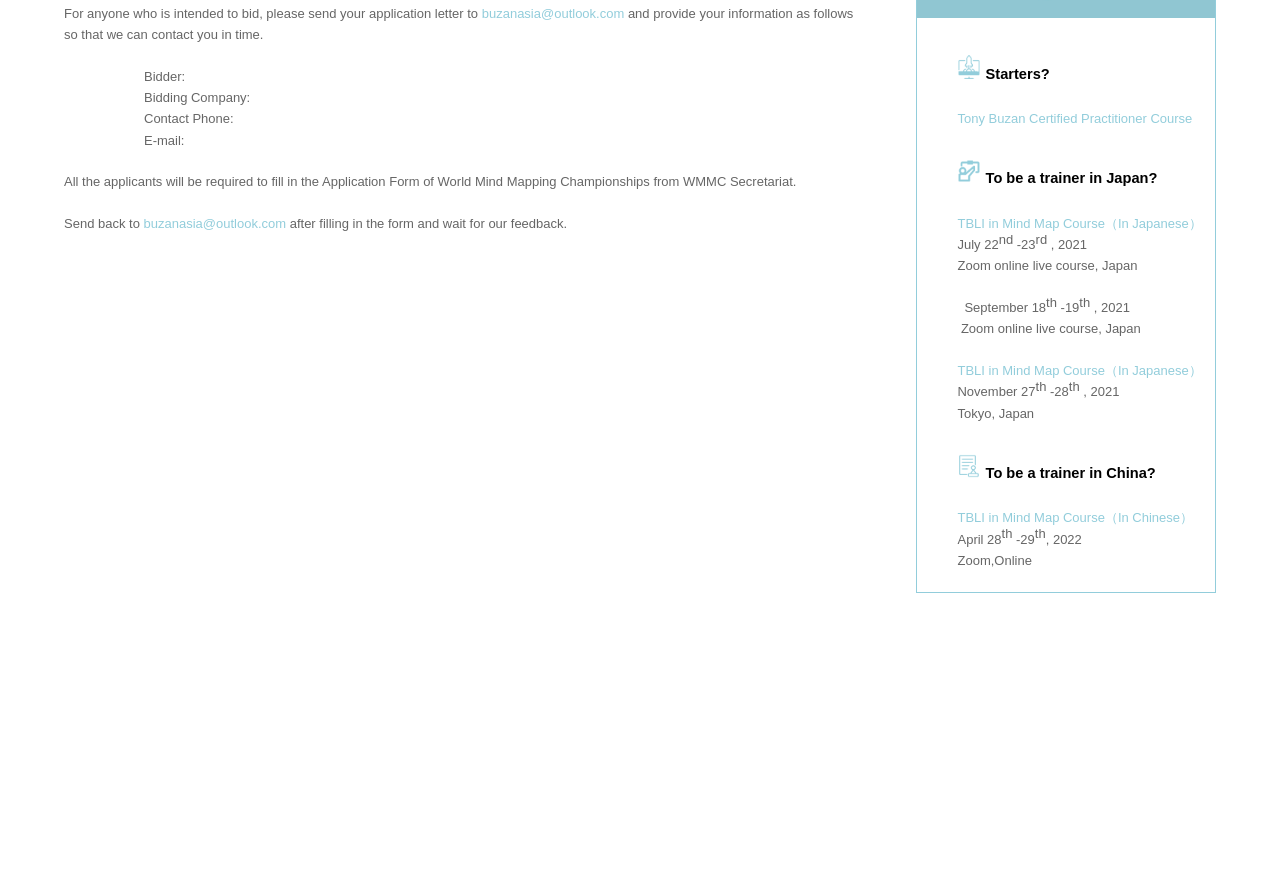Identify the bounding box coordinates for the UI element described as: "buzanasia@outlook.com".

[0.112, 0.247, 0.223, 0.265]